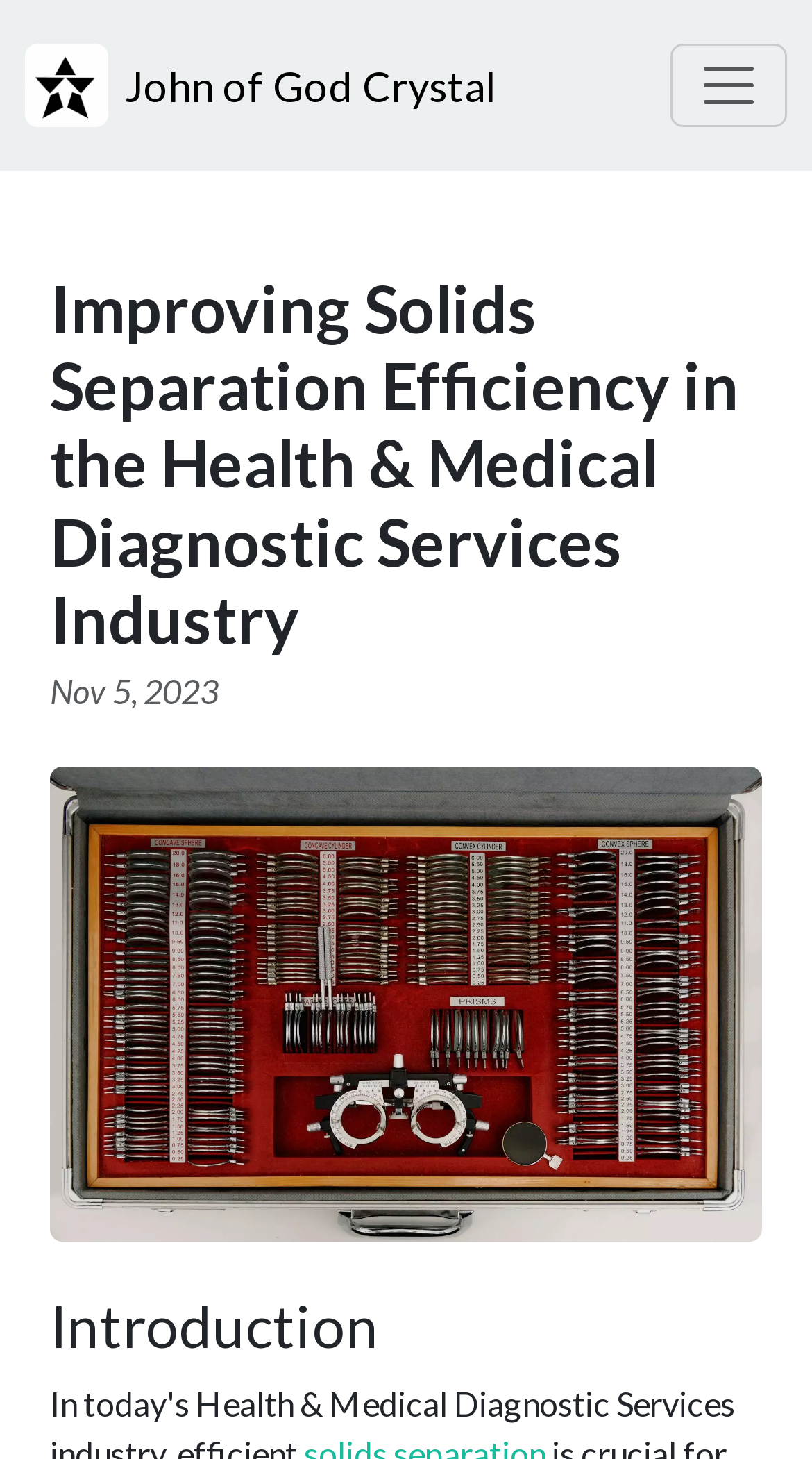What is the logo of the company?
Please ensure your answer is as detailed and informative as possible.

The logo of the company is located at the top left corner of the webpage, and it is an image with the text 'Logo'.